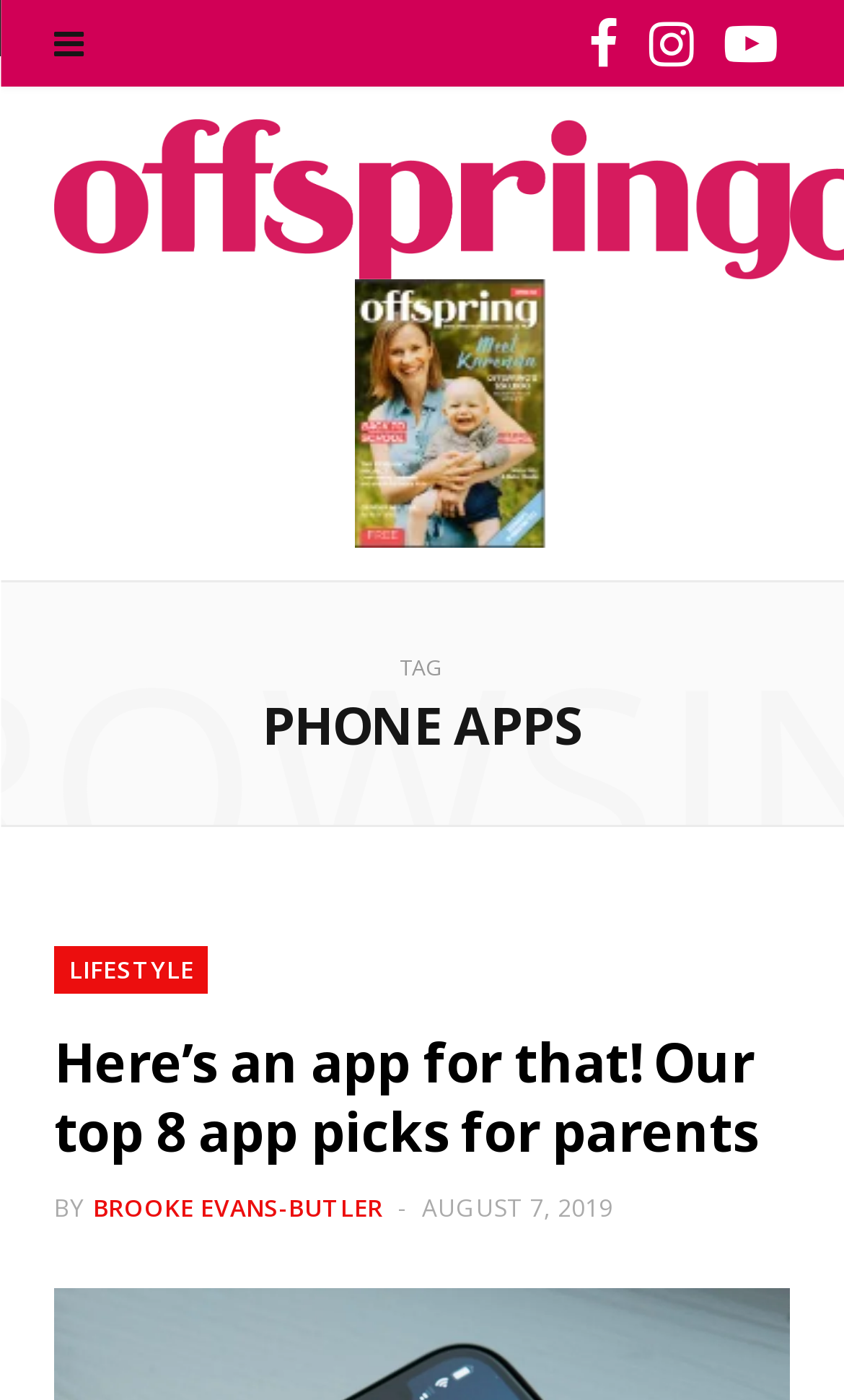When was the article published?
Refer to the image and provide a one-word or short phrase answer.

AUGUST 7, 2019